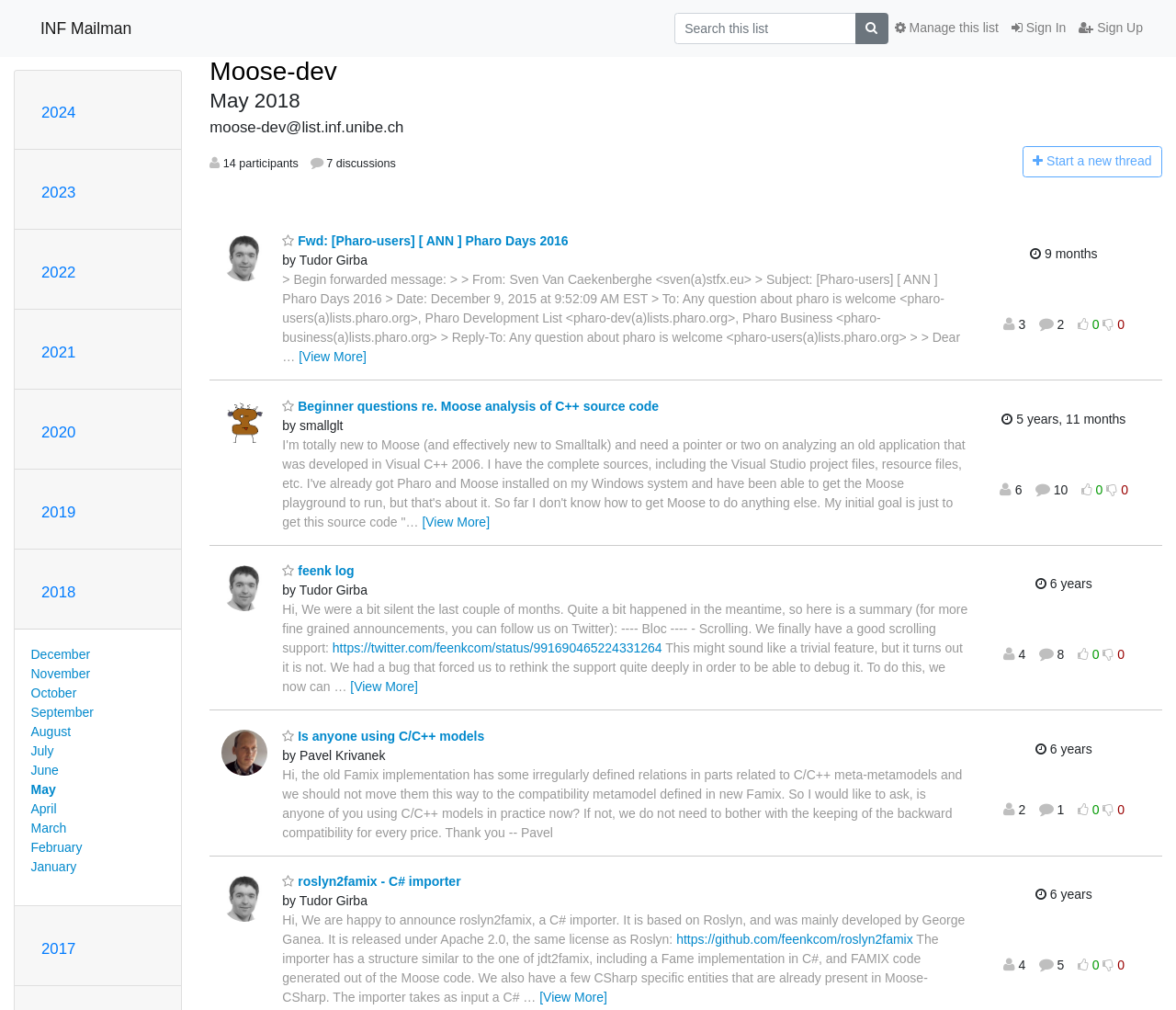Give a short answer to this question using one word or a phrase:
How many threads are there on the current page?

5